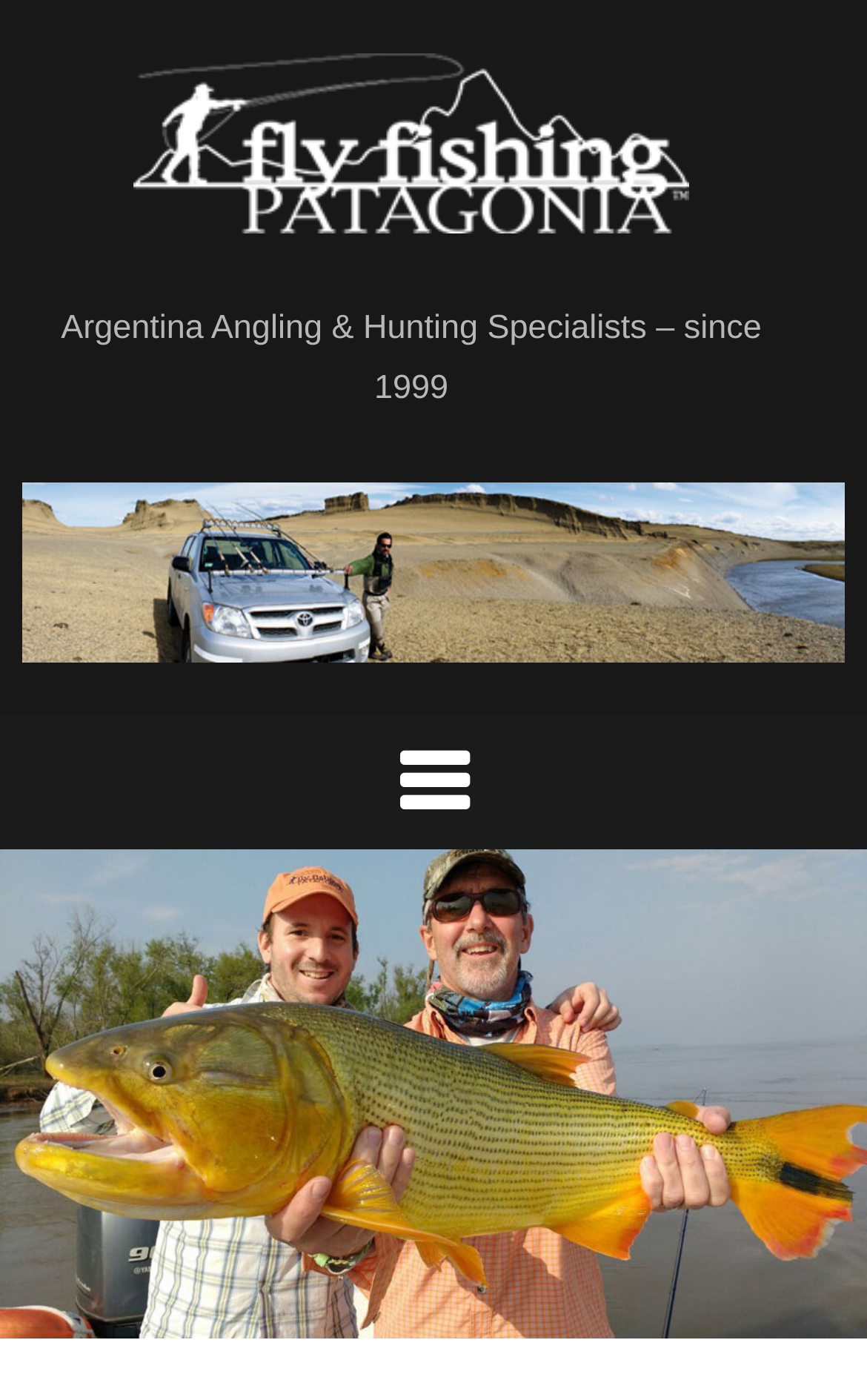Locate and generate the text content of the webpage's heading.

Fishing and hunting report, Esquina, Corrientes